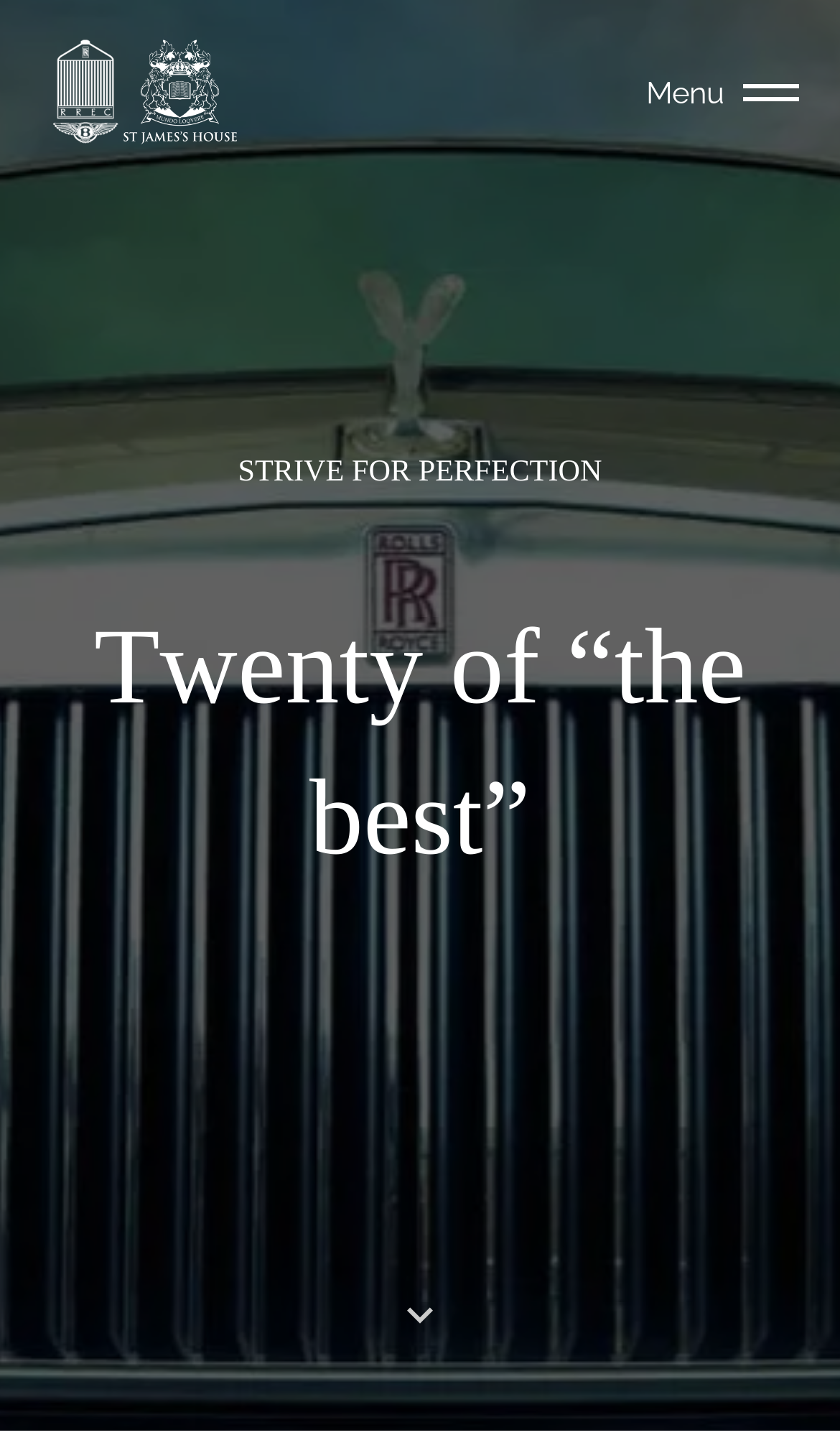Carefully observe the image and respond to the question with a detailed answer:
What is the theme of the artworks?

I found the answer by looking at the heading element 'STRIVE FOR PERFECTION', which suggests that the theme of the artworks is perfection.